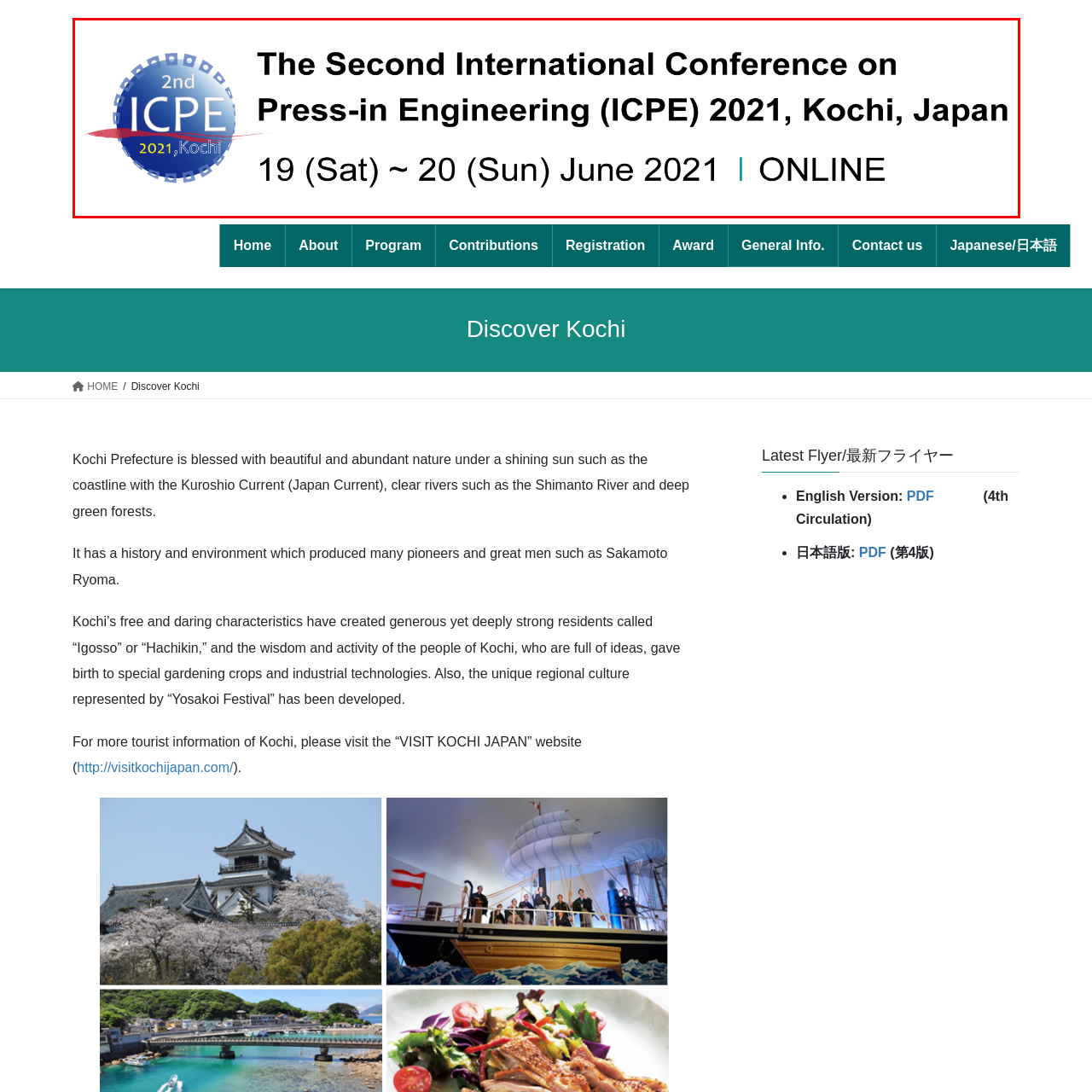Focus on the section marked by the red bounding box and reply with a single word or phrase: What are the dates of the ICPE 2021 conference?

June 19-20, 2021